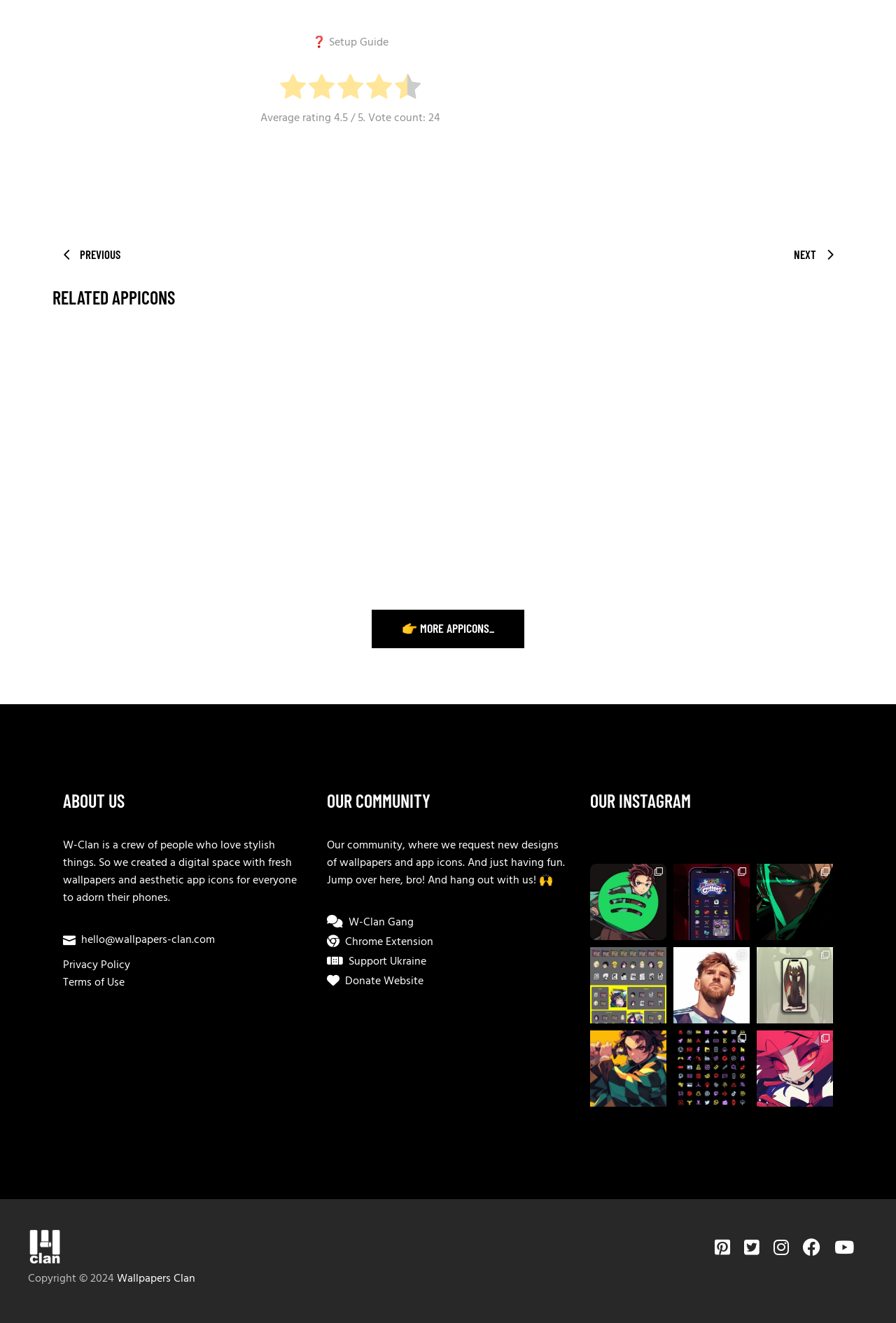Provide a one-word or short-phrase answer to the question:
How many vote counts are there?

24